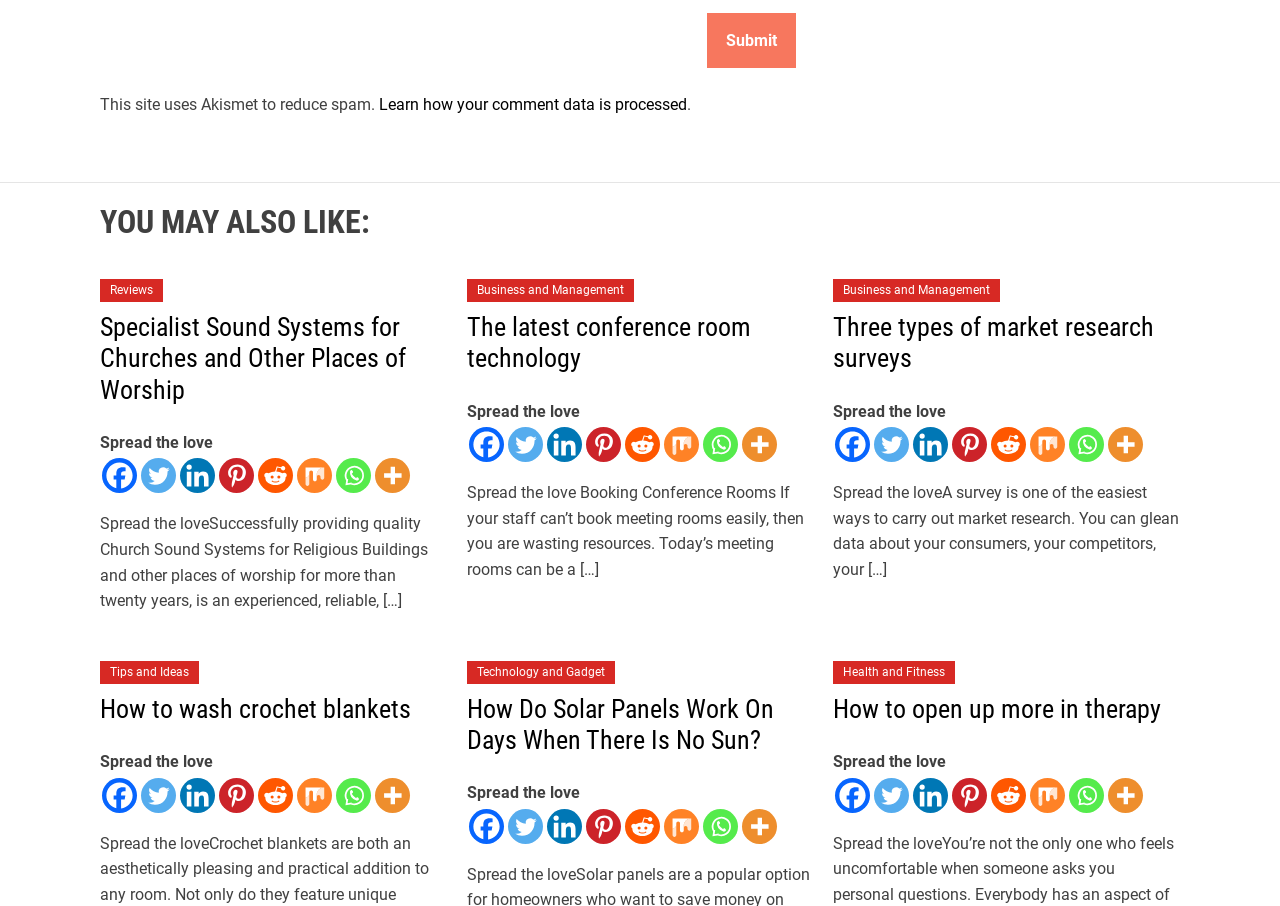Determine the bounding box coordinates of the area to click in order to meet this instruction: "Learn how your comment data is processed".

[0.296, 0.105, 0.537, 0.126]